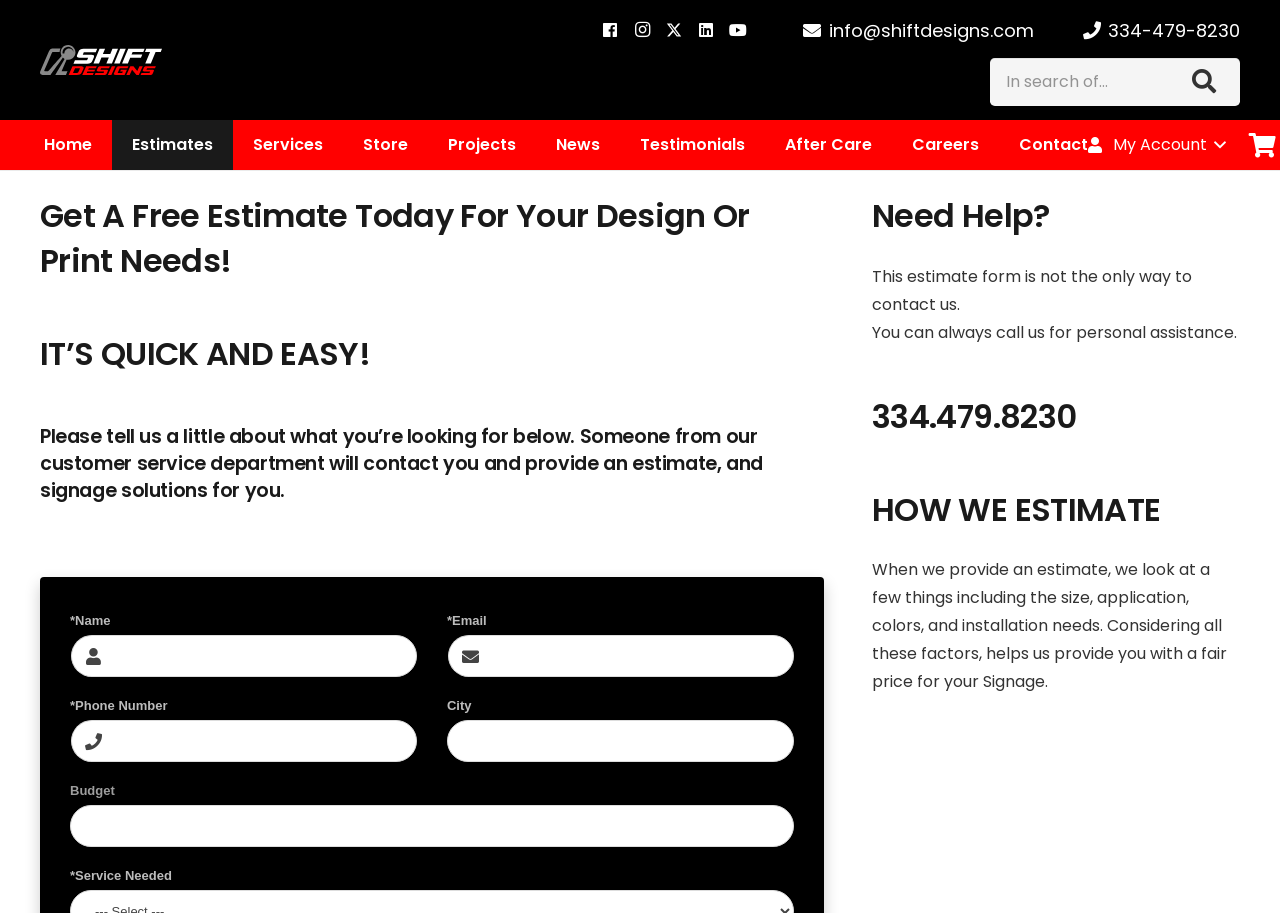What social media platforms are linked on this webpage?
Please provide a single word or phrase as your answer based on the image.

Facebook, Instagram, Twitter, LinkedIn, YouTube